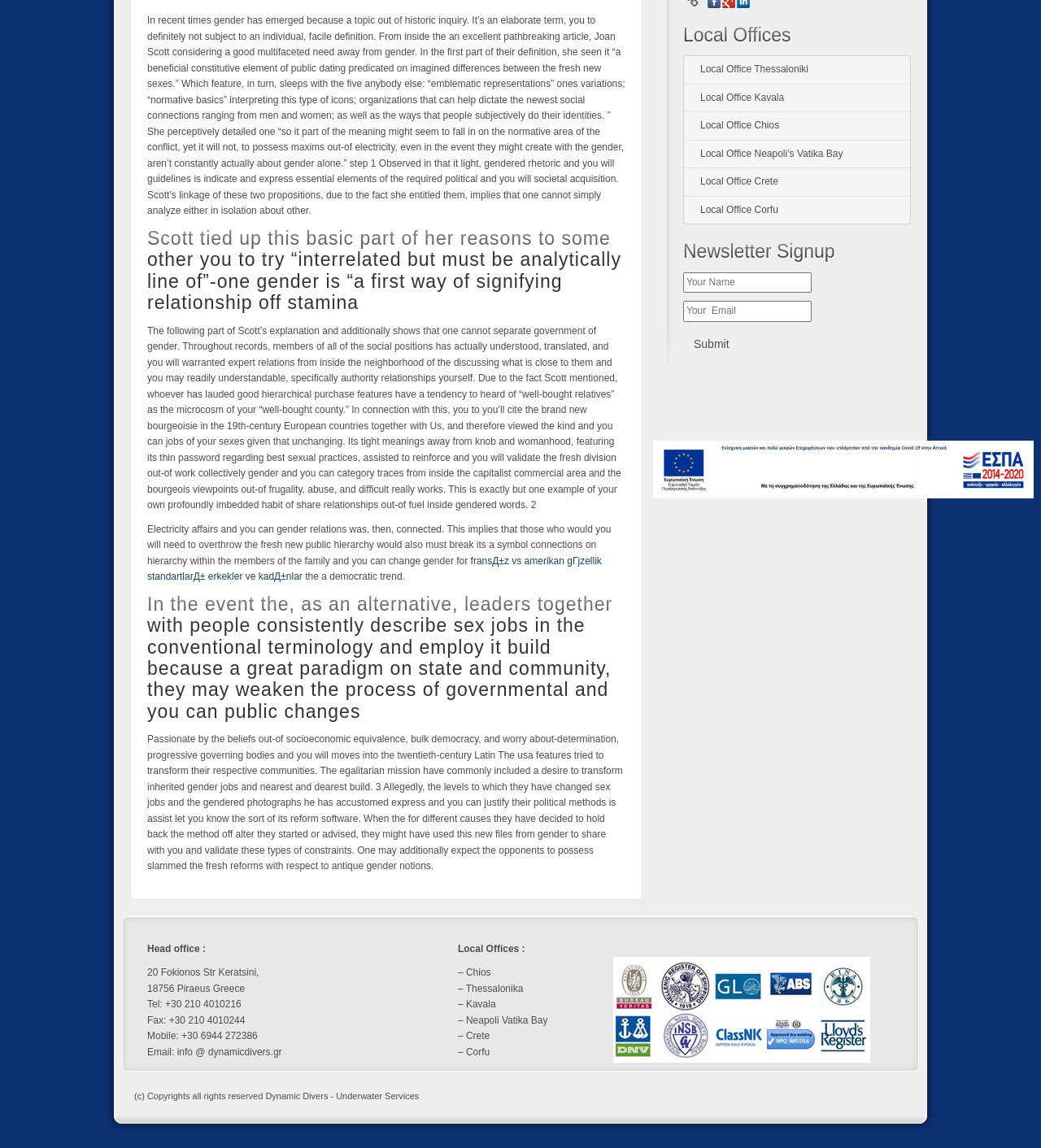Extract the bounding box coordinates for the described element: "name="submit" value="Submit"". The coordinates should be represented as four float numbers between 0 and 1: [left, top, right, bottom].

[0.656, 0.287, 0.711, 0.311]